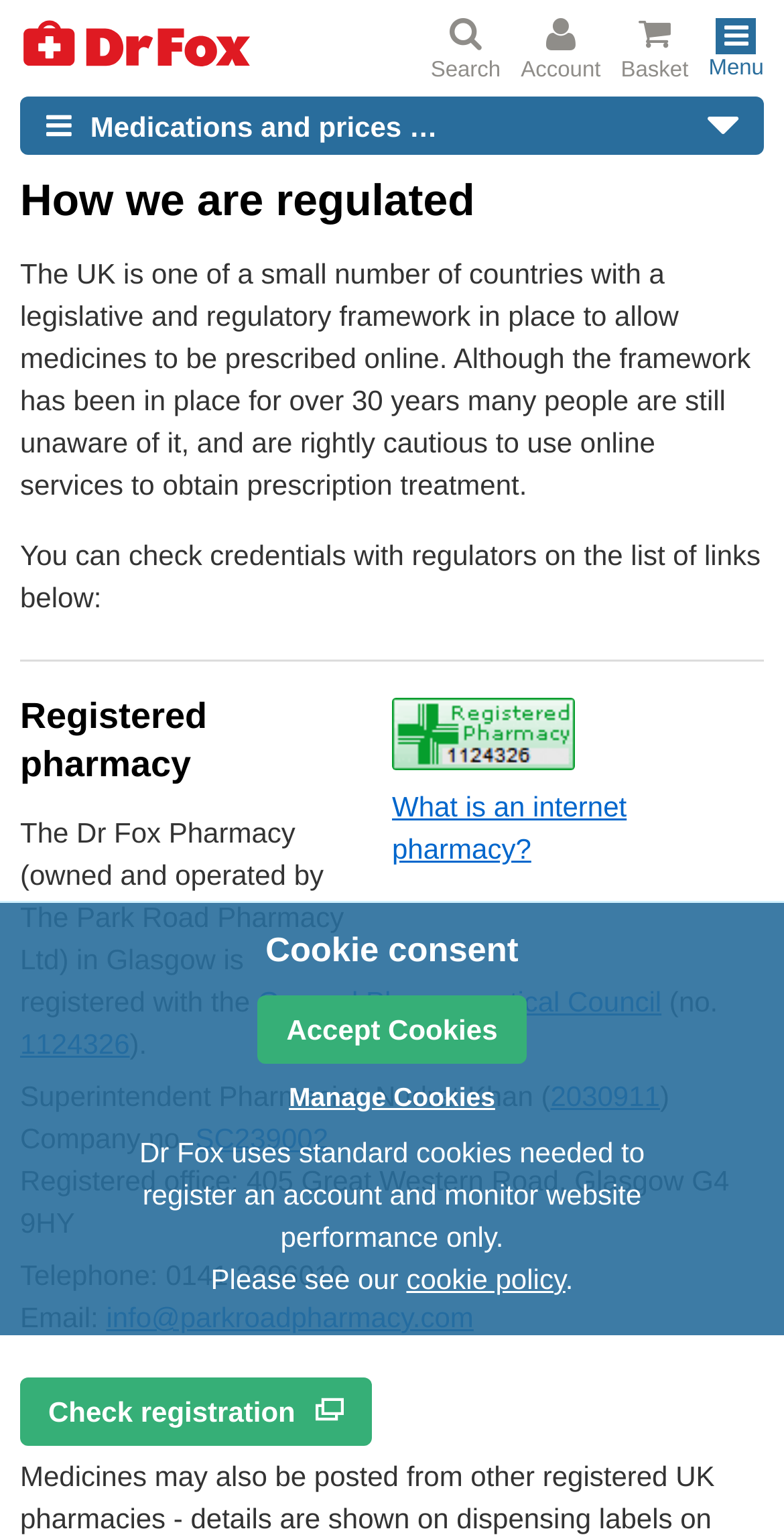Extract the bounding box coordinates of the UI element described by: "info@parkroadpharmacy.com". The coordinates should include four float numbers ranging from 0 to 1, e.g., [left, top, right, bottom].

[0.135, 0.846, 0.604, 0.867]